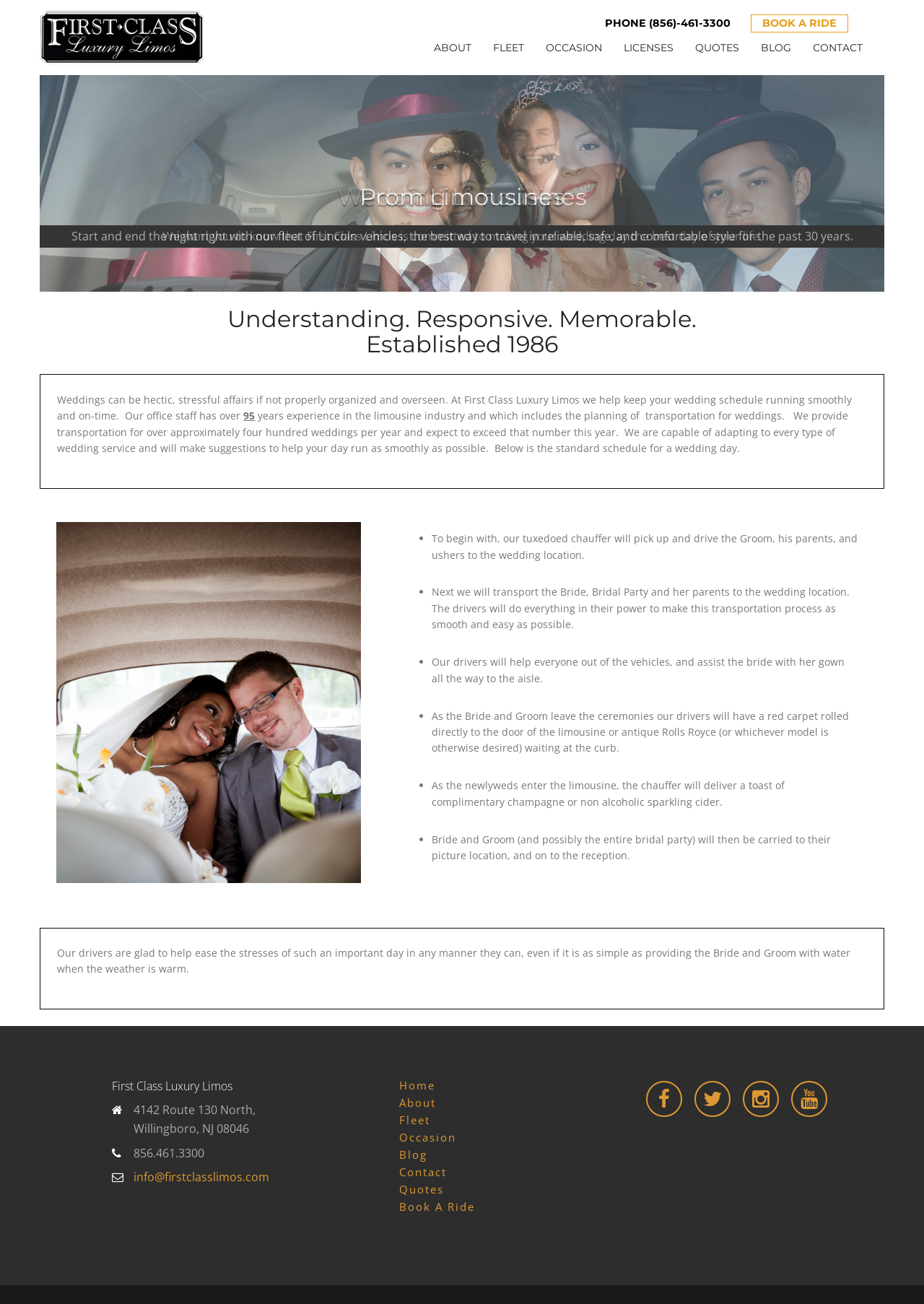Please determine the bounding box coordinates of the element's region to click for the following instruction: "Click the 'ABOUT' link".

[0.458, 0.025, 0.522, 0.049]